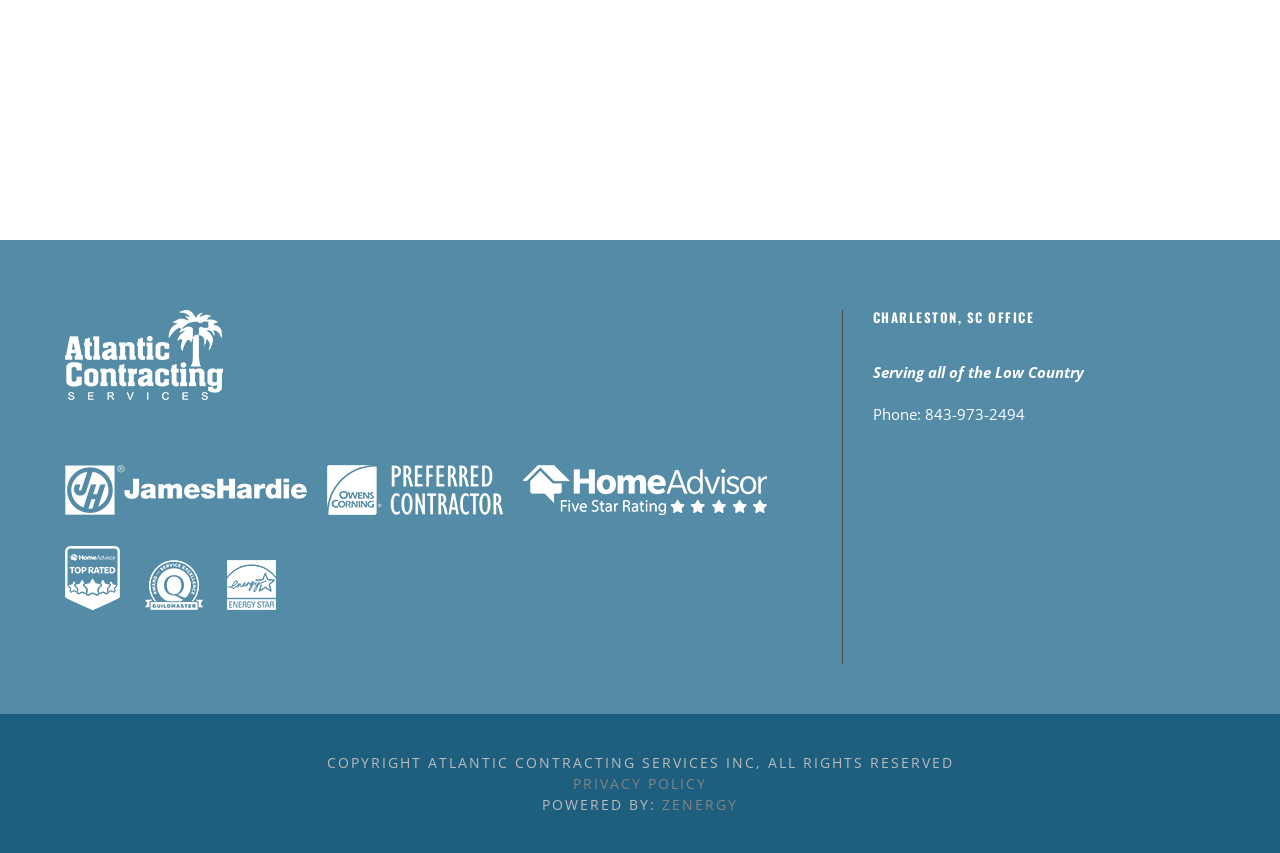Give the bounding box coordinates for the element described by: "PRIVACY POLICY".

[0.448, 0.908, 0.552, 0.93]